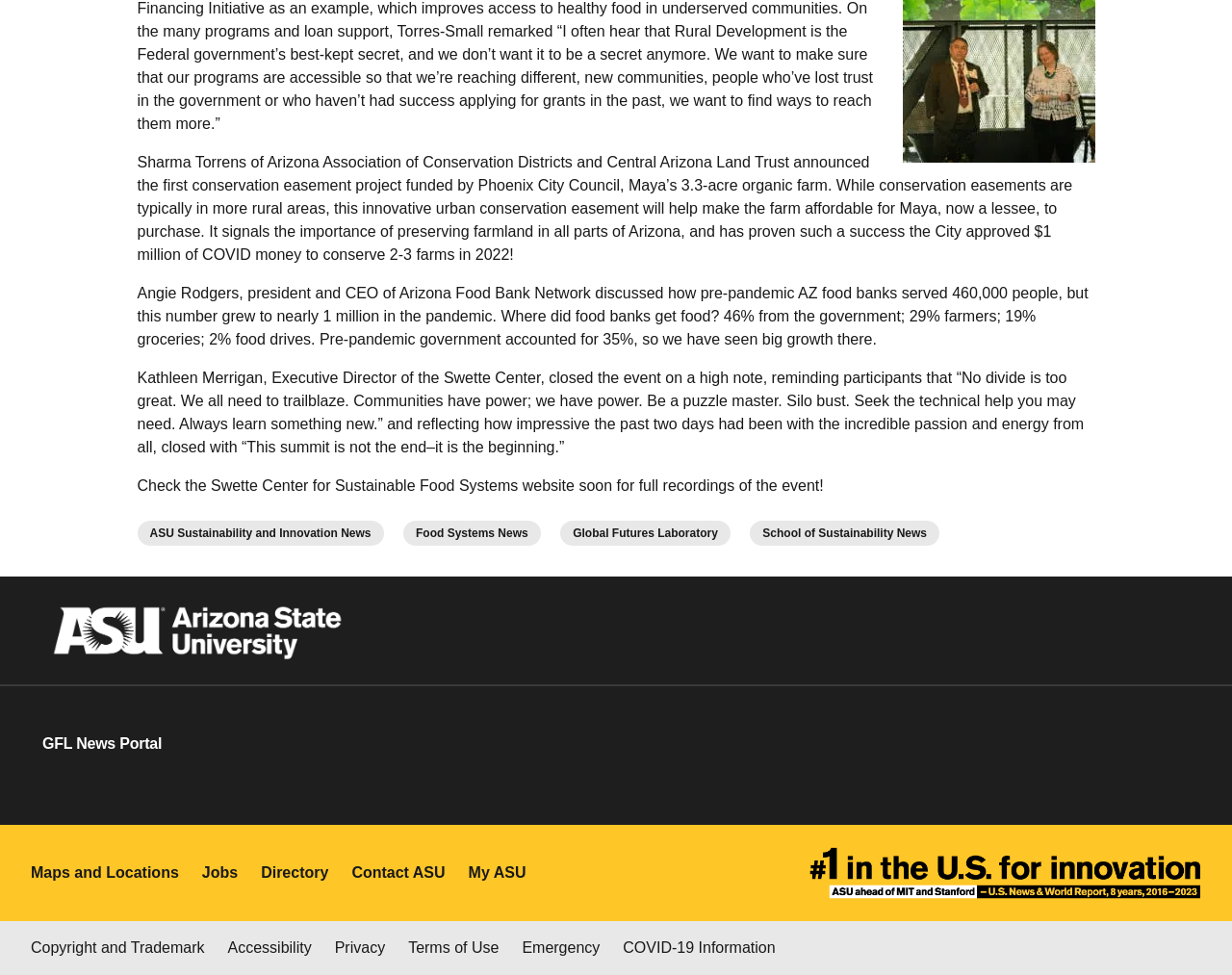What is the topic of the event mentioned in the webpage?
Please answer the question as detailed as possible.

The webpage mentions an event where speakers discuss topics related to food systems, such as conservation easements, food banks, and sustainable food systems.